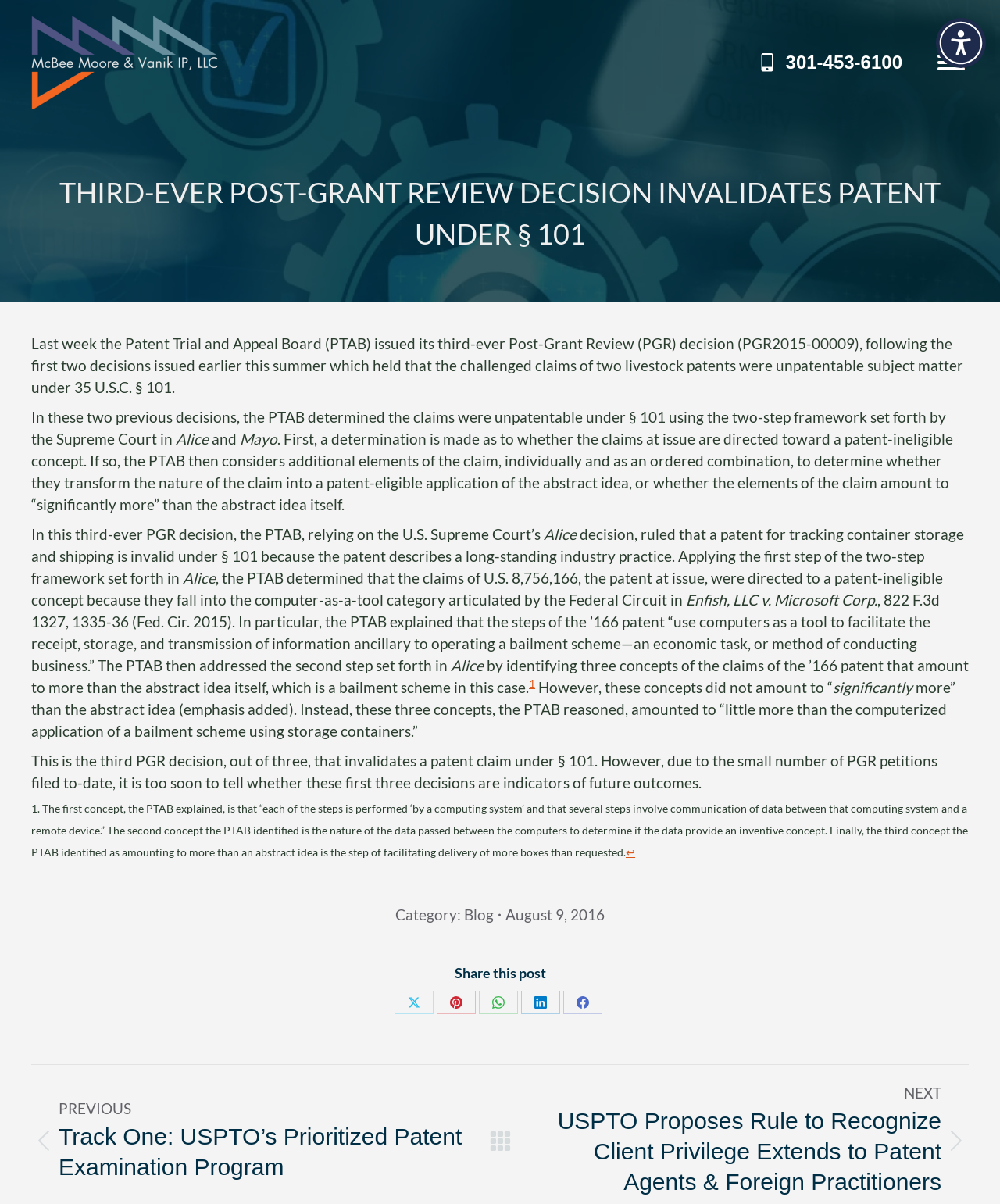What is the category of the blog post?
Please analyze the image and answer the question with as much detail as possible.

I found the category of the blog post by looking at the section below the blog post title, where I saw a link element with the text 'Blog'.